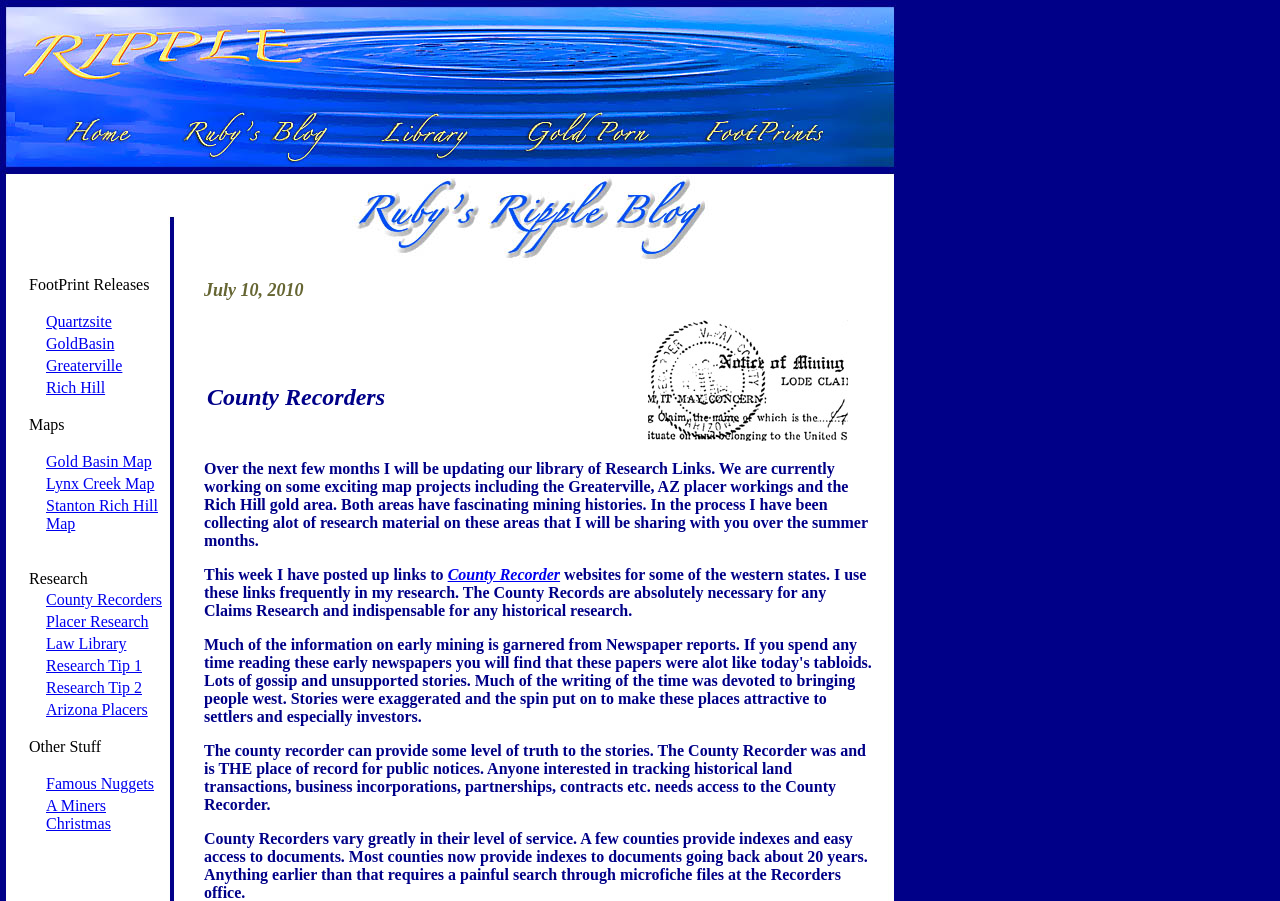Find and provide the bounding box coordinates for the UI element described here: "Placer Research". The coordinates should be given as four float numbers between 0 and 1: [left, top, right, bottom].

[0.036, 0.68, 0.116, 0.699]